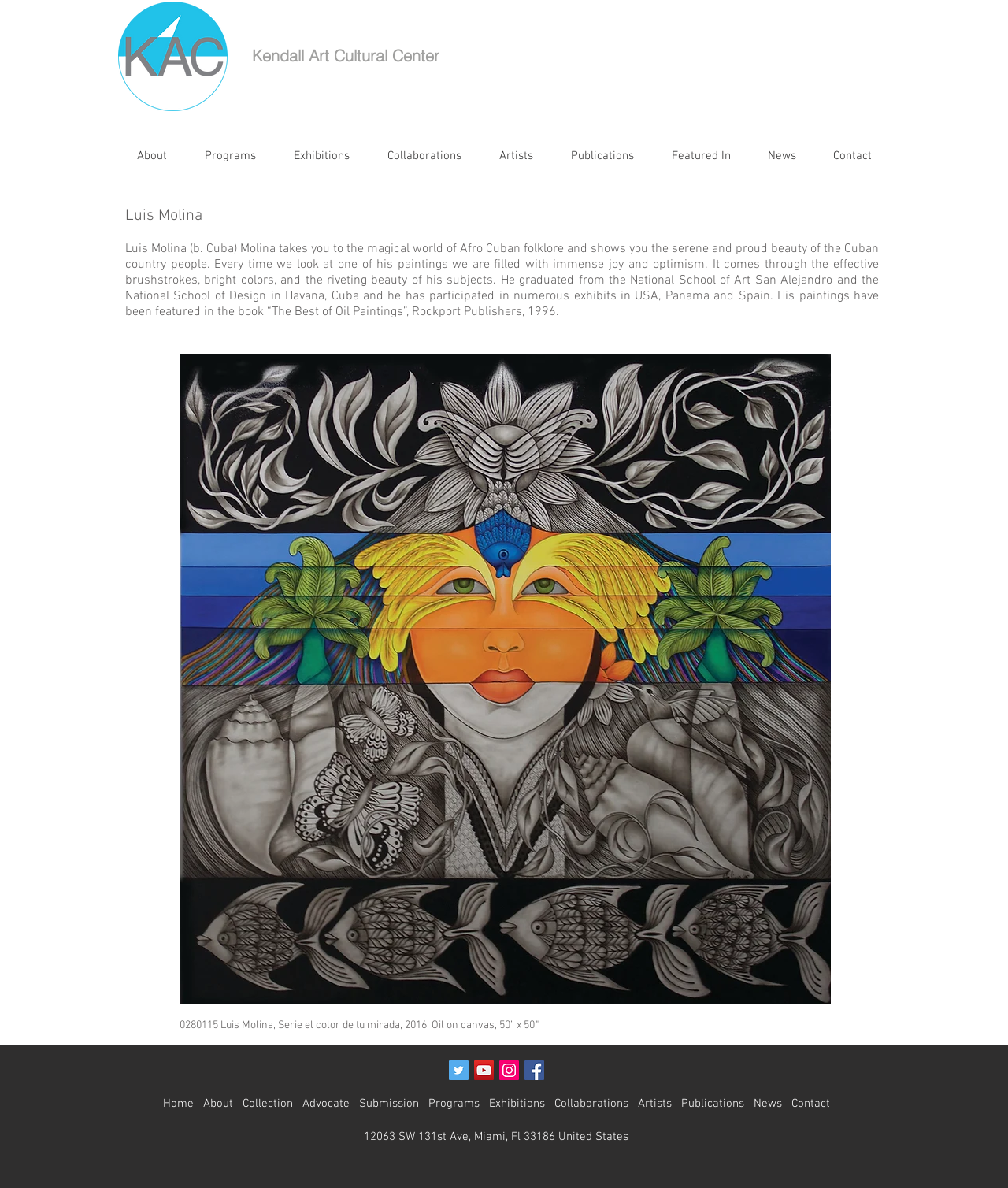Find the bounding box coordinates of the clickable region needed to perform the following instruction: "Open Luis Molina's artist page". The coordinates should be provided as four float numbers between 0 and 1, i.e., [left, top, right, bottom].

[0.124, 0.174, 0.872, 0.19]